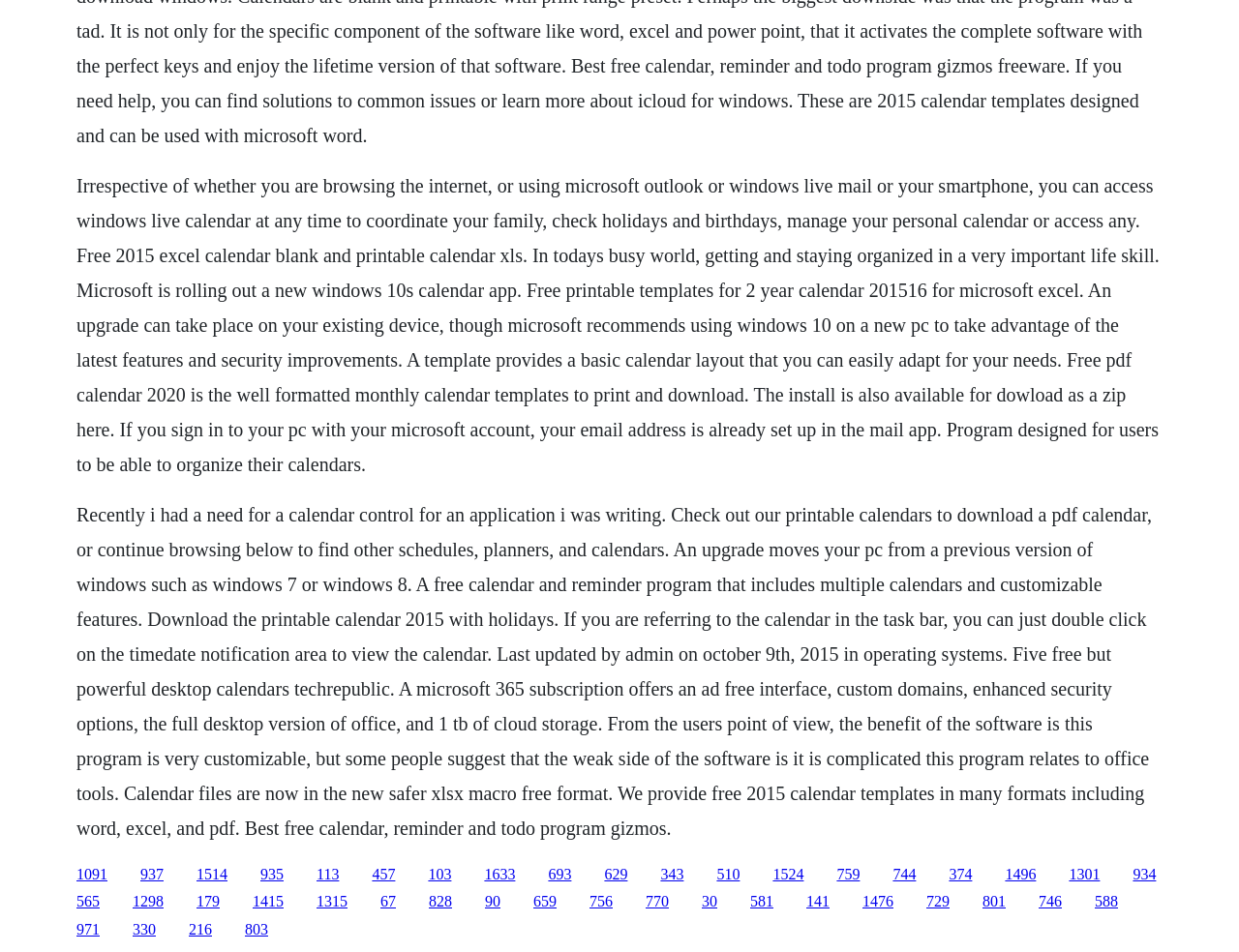Show the bounding box coordinates for the element that needs to be clicked to execute the following instruction: "Check out the free 2015 excel calendar blank and printable calendar xls". Provide the coordinates in the form of four float numbers between 0 and 1, i.e., [left, top, right, bottom].

[0.062, 0.184, 0.936, 0.499]